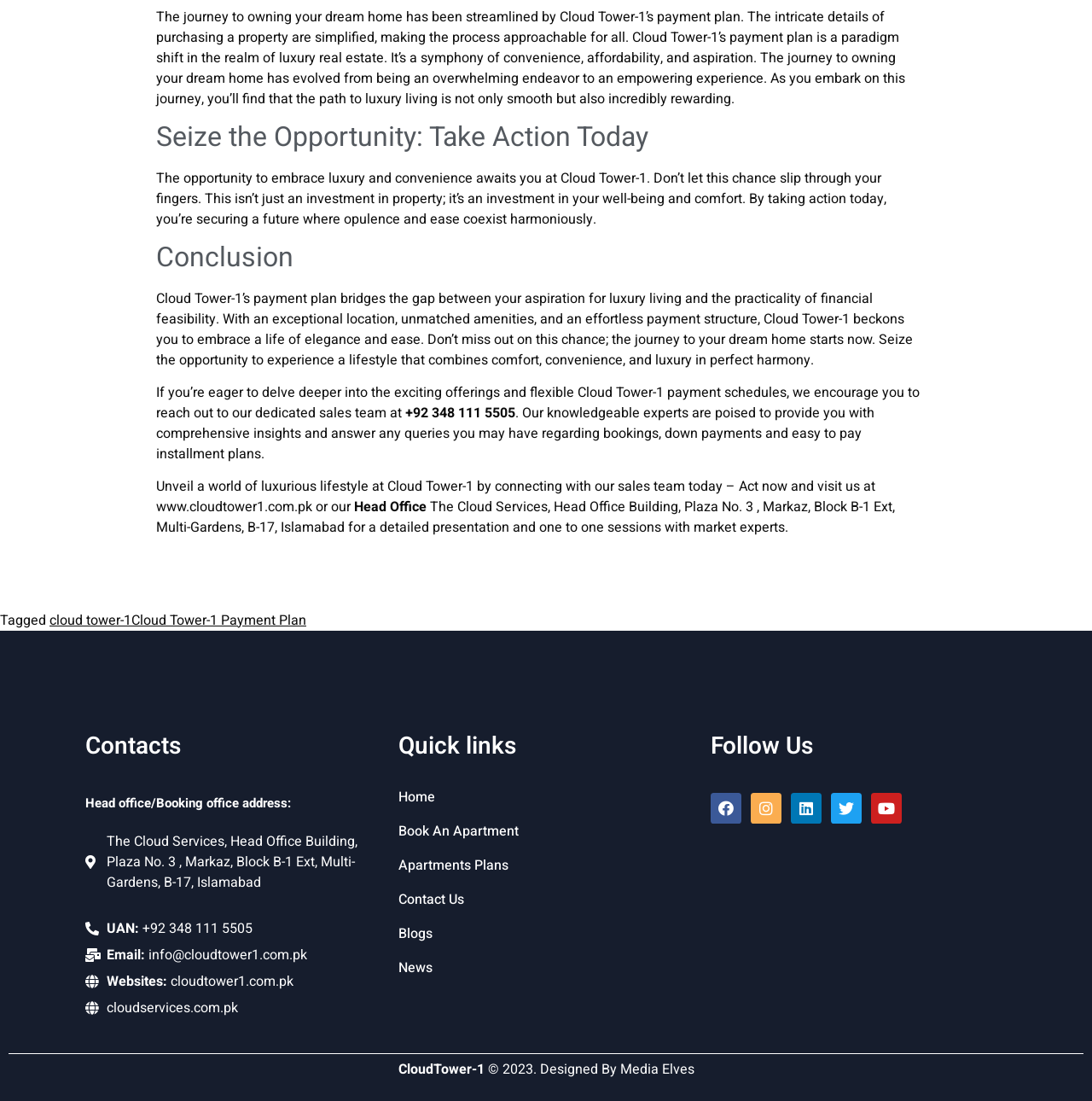Could you locate the bounding box coordinates for the section that should be clicked to accomplish this task: "Call the sales team at +92 348 111 5505".

[0.371, 0.366, 0.472, 0.385]